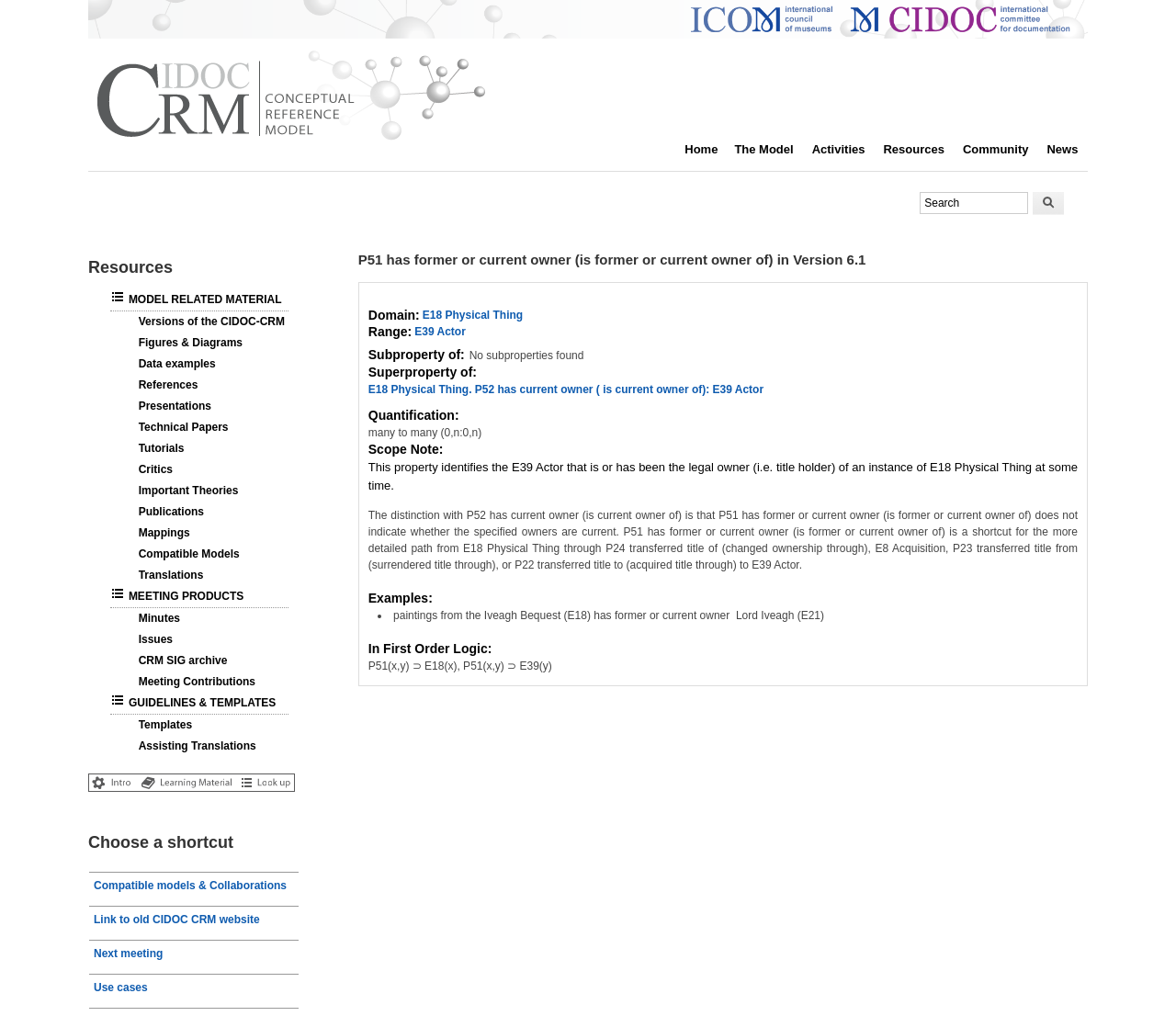Can you find and generate the webpage's heading?

P51 has former or current owner (is former or current owner of) in Version 6.1